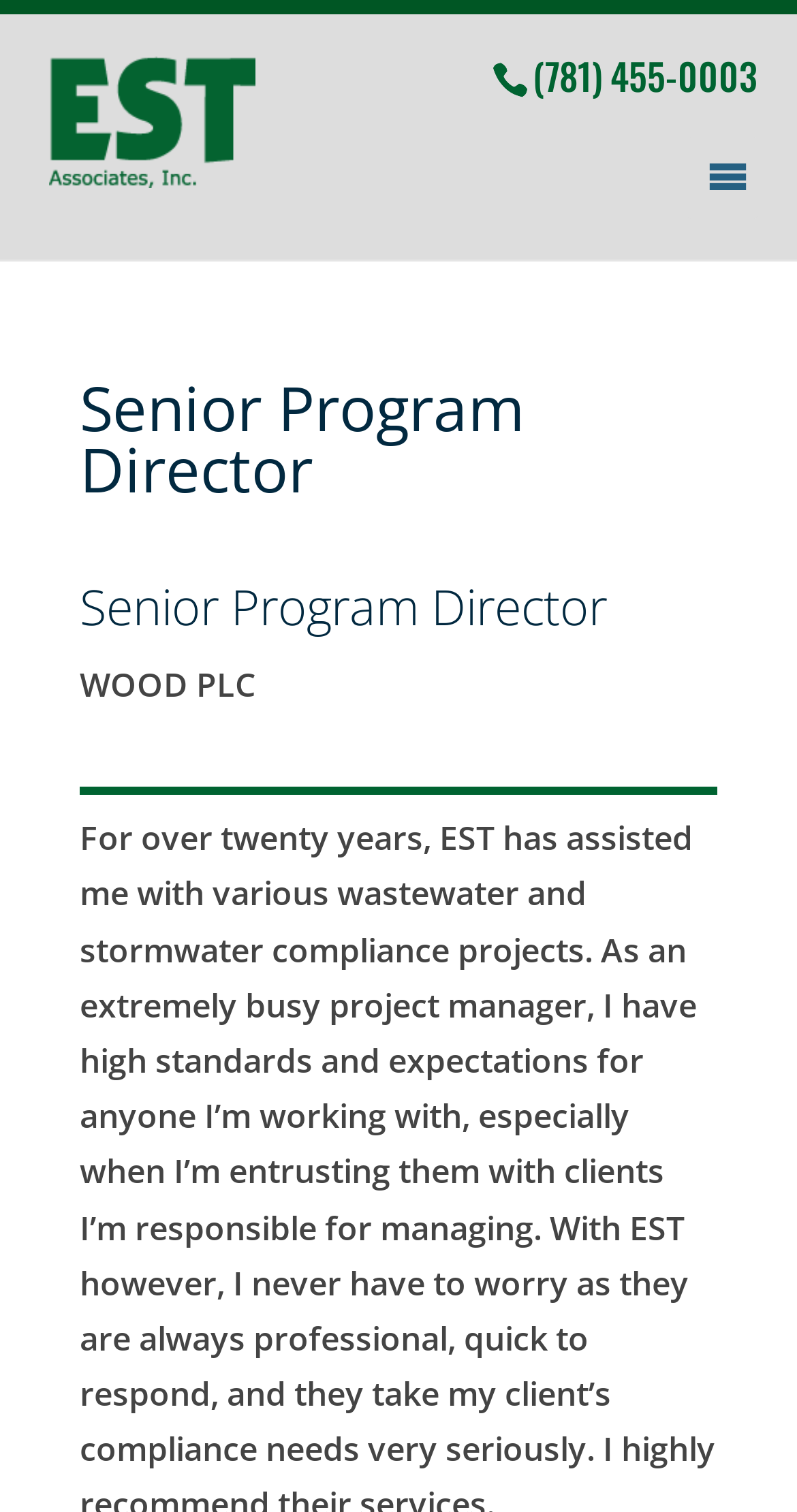Bounding box coordinates are specified in the format (top-left x, top-left y, bottom-right x, bottom-right y). All values are floating point numbers bounded between 0 and 1. Please provide the bounding box coordinate of the region this sentence describes: (781) 455-0003

[0.668, 0.032, 0.95, 0.068]